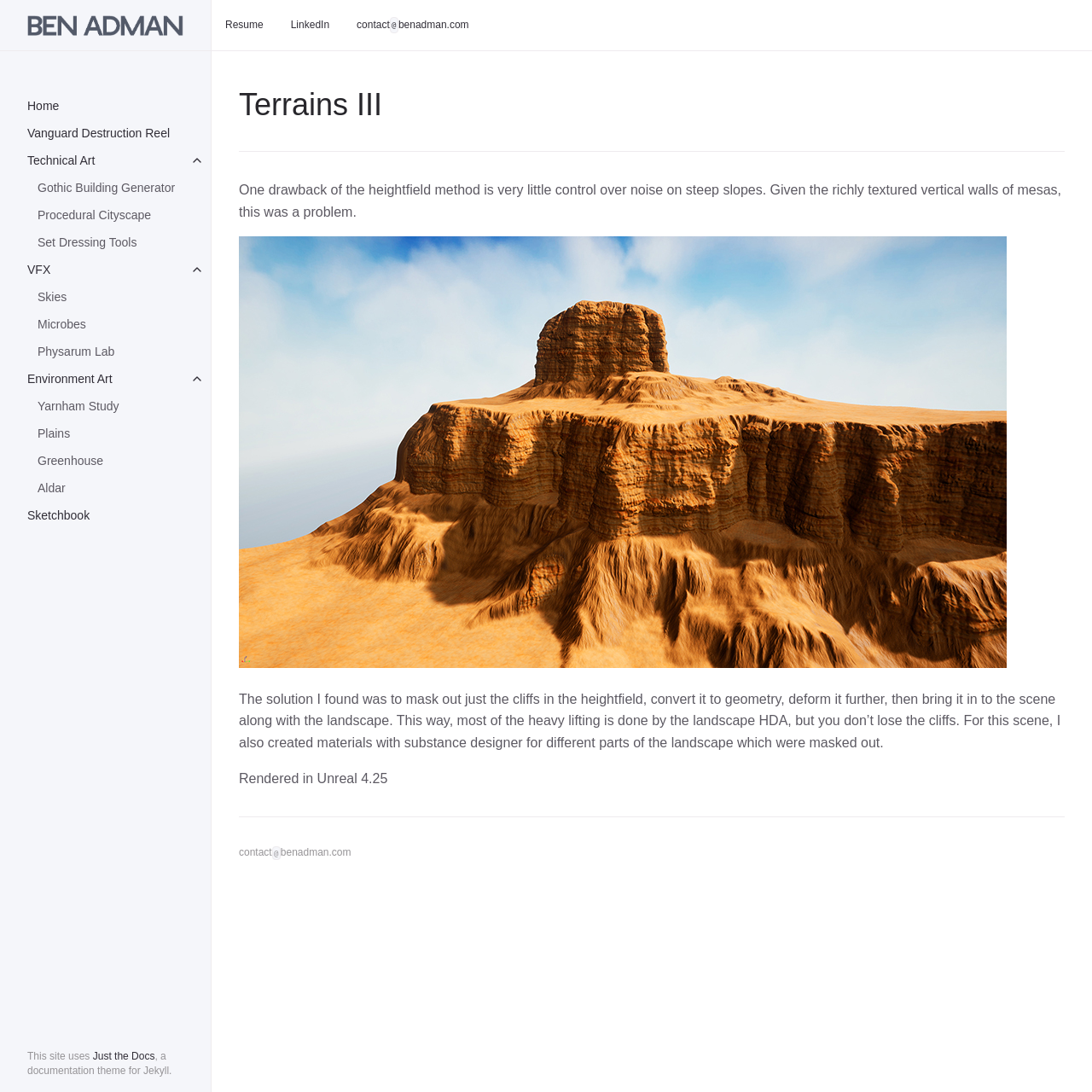Please identify the coordinates of the bounding box that should be clicked to fulfill this instruction: "Check out Environment Art".

[0.0, 0.334, 0.193, 0.359]